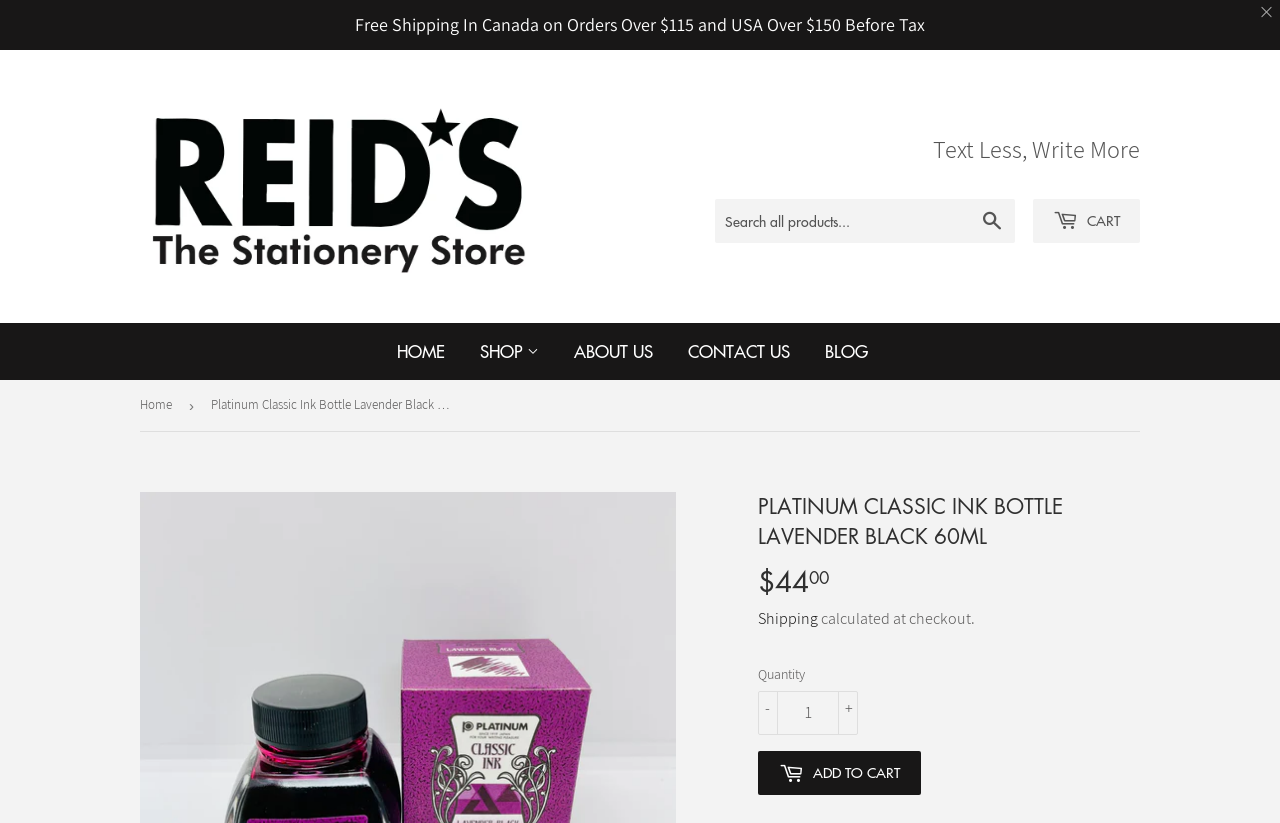Determine the bounding box coordinates for the UI element described. Format the coordinates as (top-left x, top-left y, bottom-right x, bottom-right y) and ensure all values are between 0 and 1. Element description: Add to Cart

[0.592, 0.913, 0.72, 0.966]